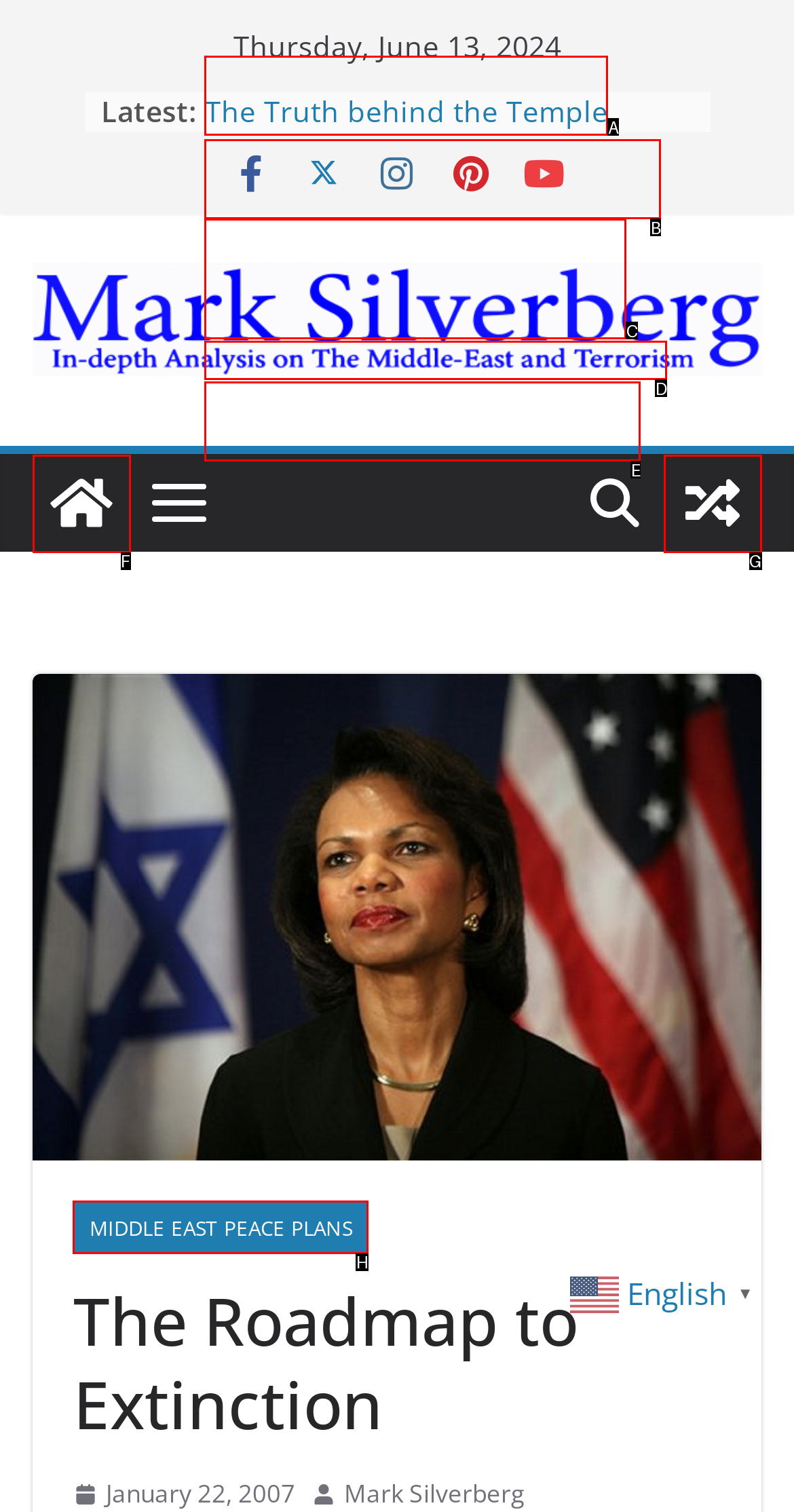Which option should you click on to fulfill this task: Learn about MIDDLE EAST PEACE PLANS? Answer with the letter of the correct choice.

H